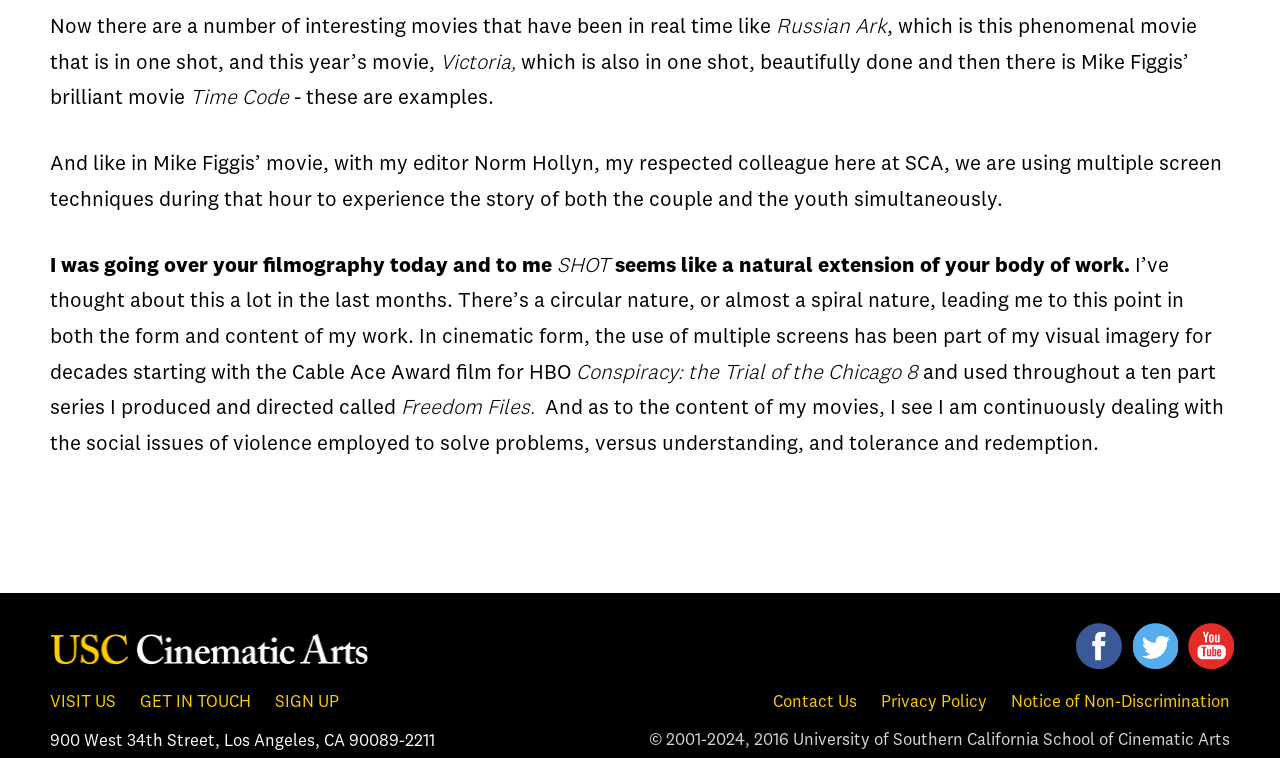What is the address of the School of Cinematic Arts?
Please look at the screenshot and answer using one word or phrase.

900 West 34th Street, Los Angeles, CA 90089-2211